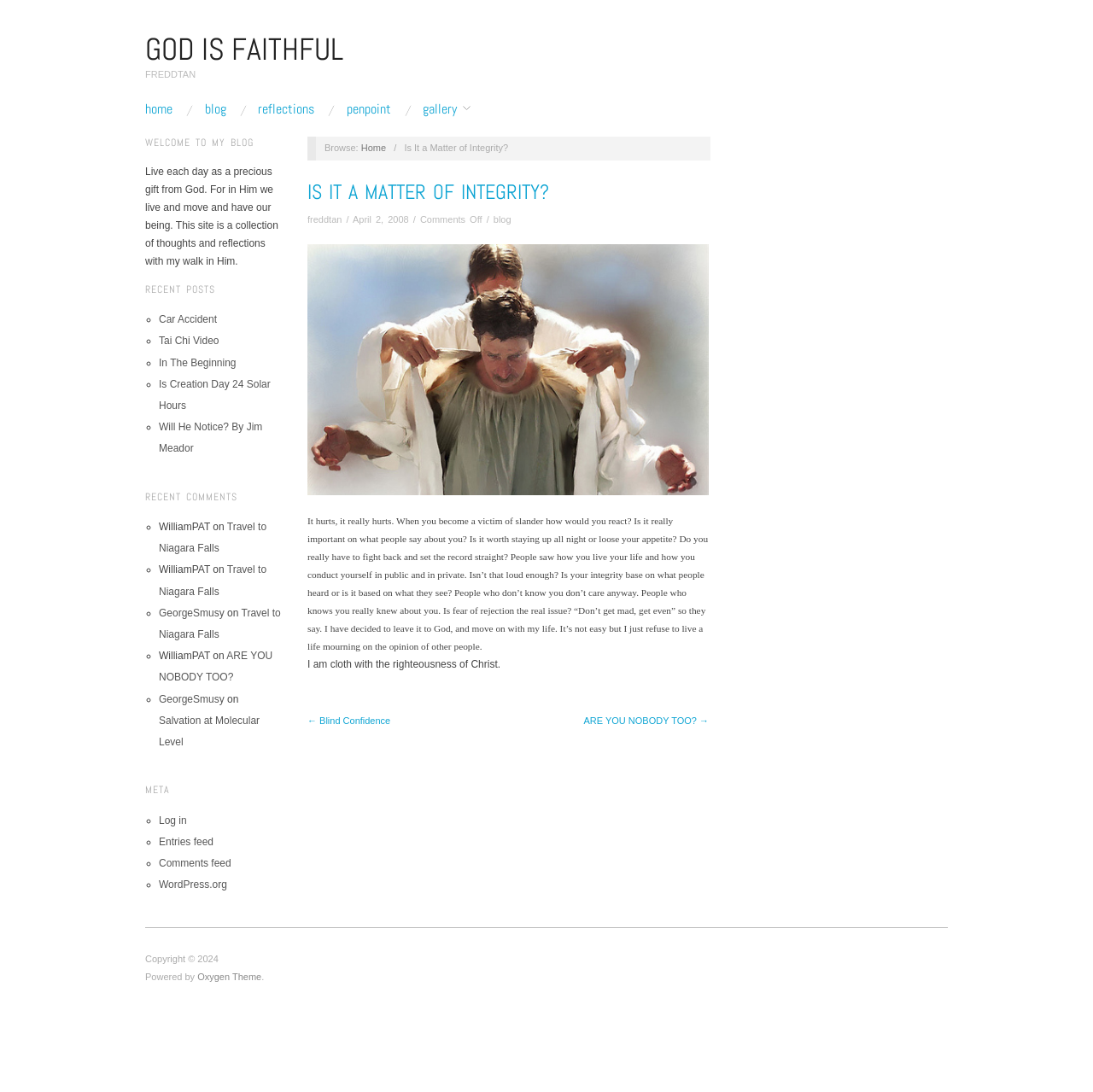Produce an elaborate caption capturing the essence of the webpage.

This webpage is a blog post titled "Is It a Matter of Integrity?" by GOD IS FAITHFUL. At the top, there is a navigation menu with links to "home", "blog", "reflections", "penpoint", and "gallery". Below the title, there is a heading "WELCOME TO MY BLOG" followed by a brief introduction to the site, which is a collection of thoughts and reflections on the author's walk with God.

The main content of the page is divided into sections. The first section is "RECENT POSTS", which lists five recent blog posts with links to each post. Each post is preceded by a bullet point. The posts are titled "Car Accident", "Tai Chi Video", "In The Beginning", "Is Creation Day 24 Solar Hours", and "Will He Notice? By Jim Meador".

The next section is "RECENT COMMENTS", which lists four recent comments with links to each comment. Each comment is preceded by a bullet point and includes the commenter's name and the title of the post they commented on.

Below these sections, there is a heading "META" with links to "Log in", "Entries feed", "Comments feed", and "WordPress.org". 

On the right side of the page, there is a section with a heading "IS IT A MATTER OF INTEGRITY?" which appears to be the main blog post. The post includes a link to the title, the author's name, and the date "April 2, 2008". The post itself is a reflection on the importance of integrity and how to react to slander. It includes a quote and a personal anecdote. 

At the bottom of the page, there are links to previous and next posts, titled "Blind Confidence" and "ARE YOU NOBODY TOO?", respectively. Finally, there is a footer with copyright information and a credit to the Oxygen Theme.